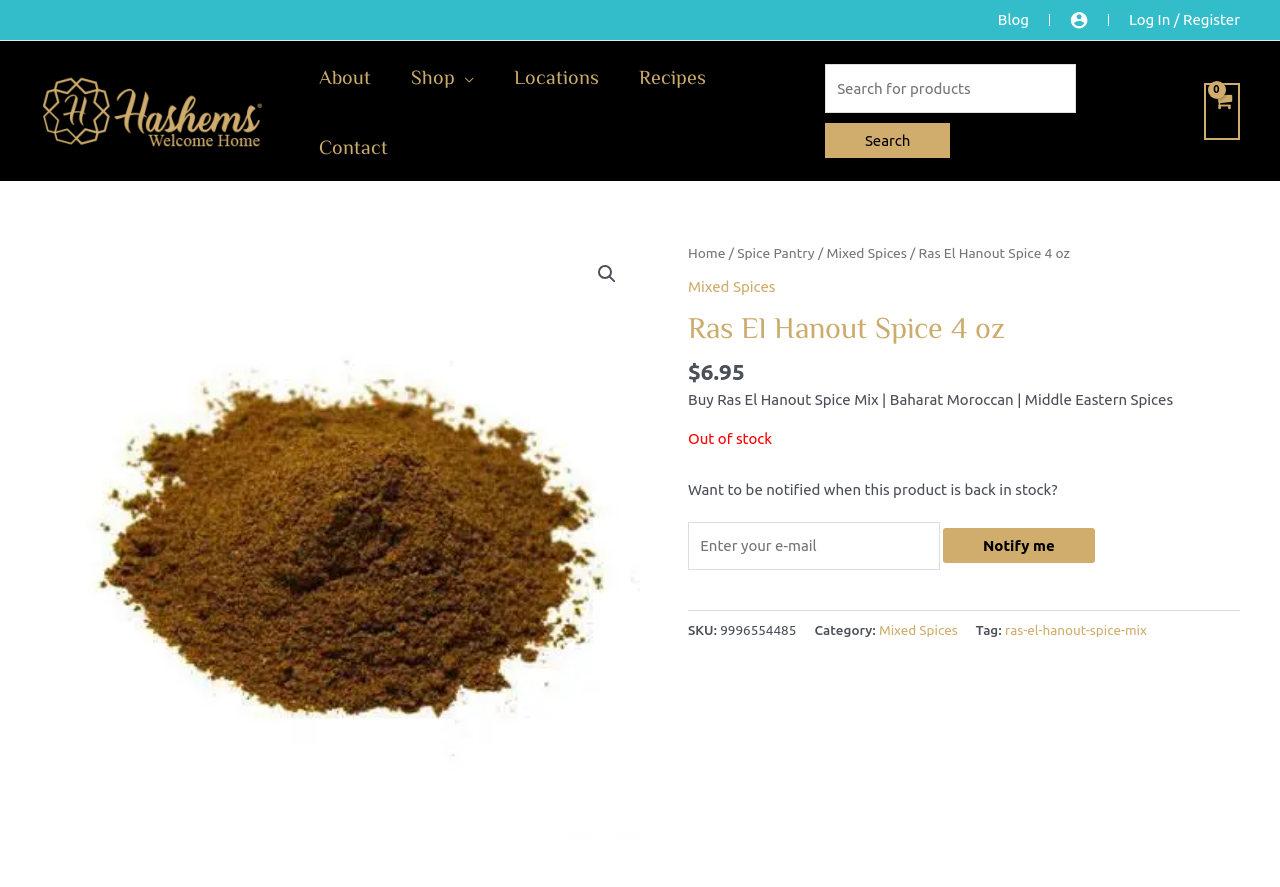Find and indicate the bounding box coordinates of the region you should select to follow the given instruction: "Notify me when the product is back in stock".

[0.737, 0.595, 0.855, 0.634]